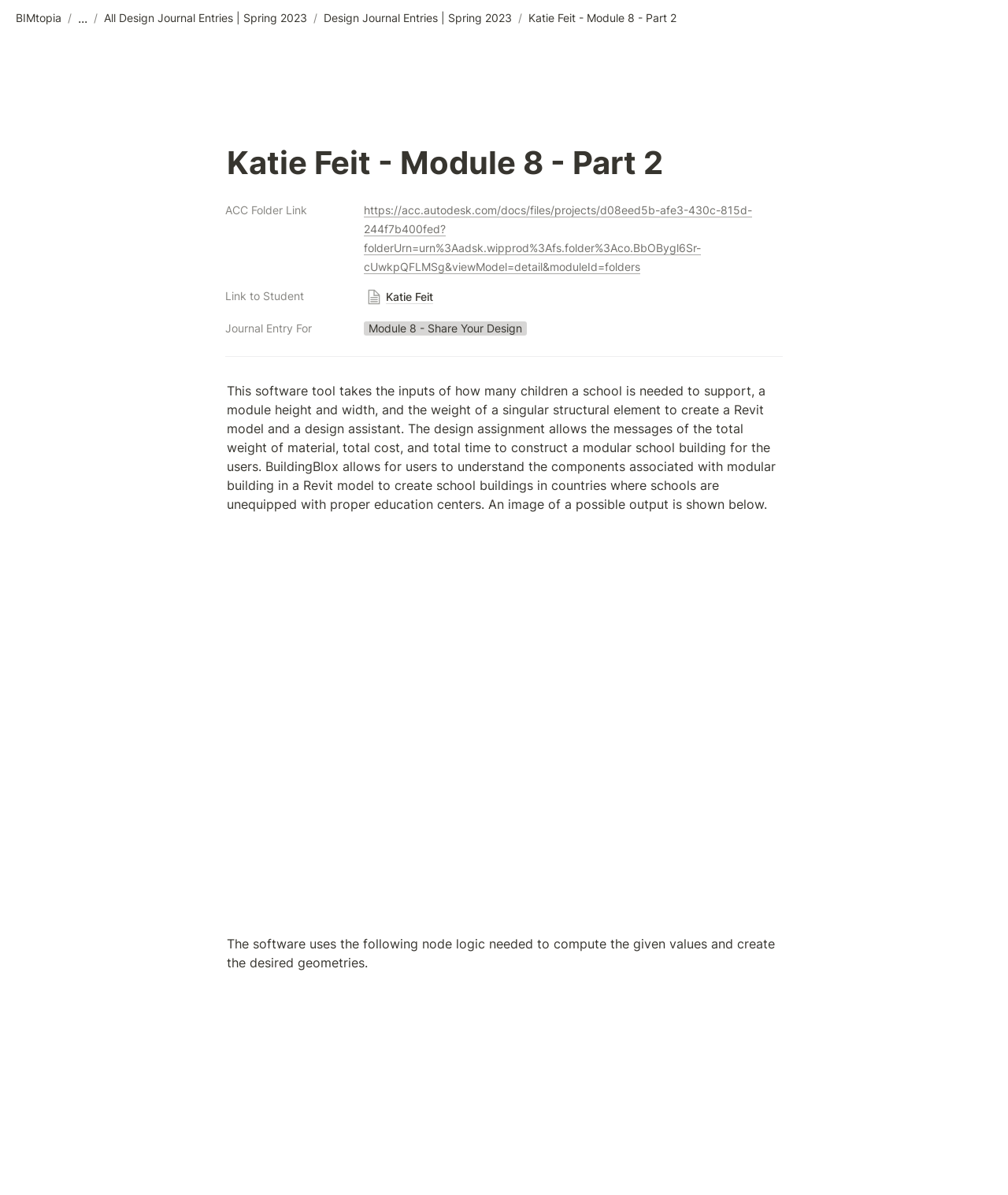Observe the image and answer the following question in detail: What does the design assignment provide?

The design assignment in BuildingBlox provides the total weight of material, total cost, and total time to construct a modular school building for the users, as stated in the webpage.